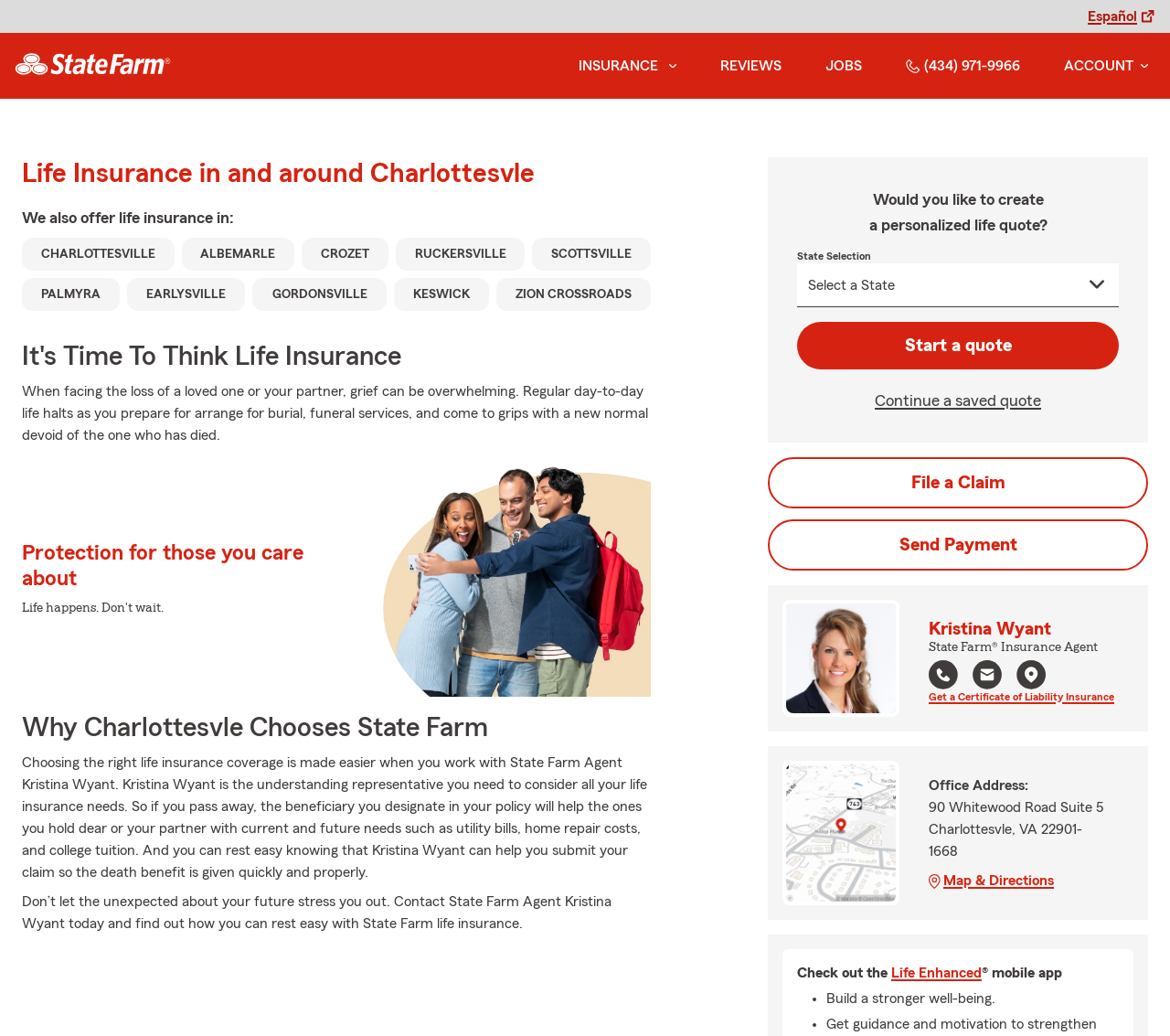Please respond to the question with a concise word or phrase:
What is the purpose of life insurance according to the webpage?

To help the ones you hold dear or your partner with current and future needs